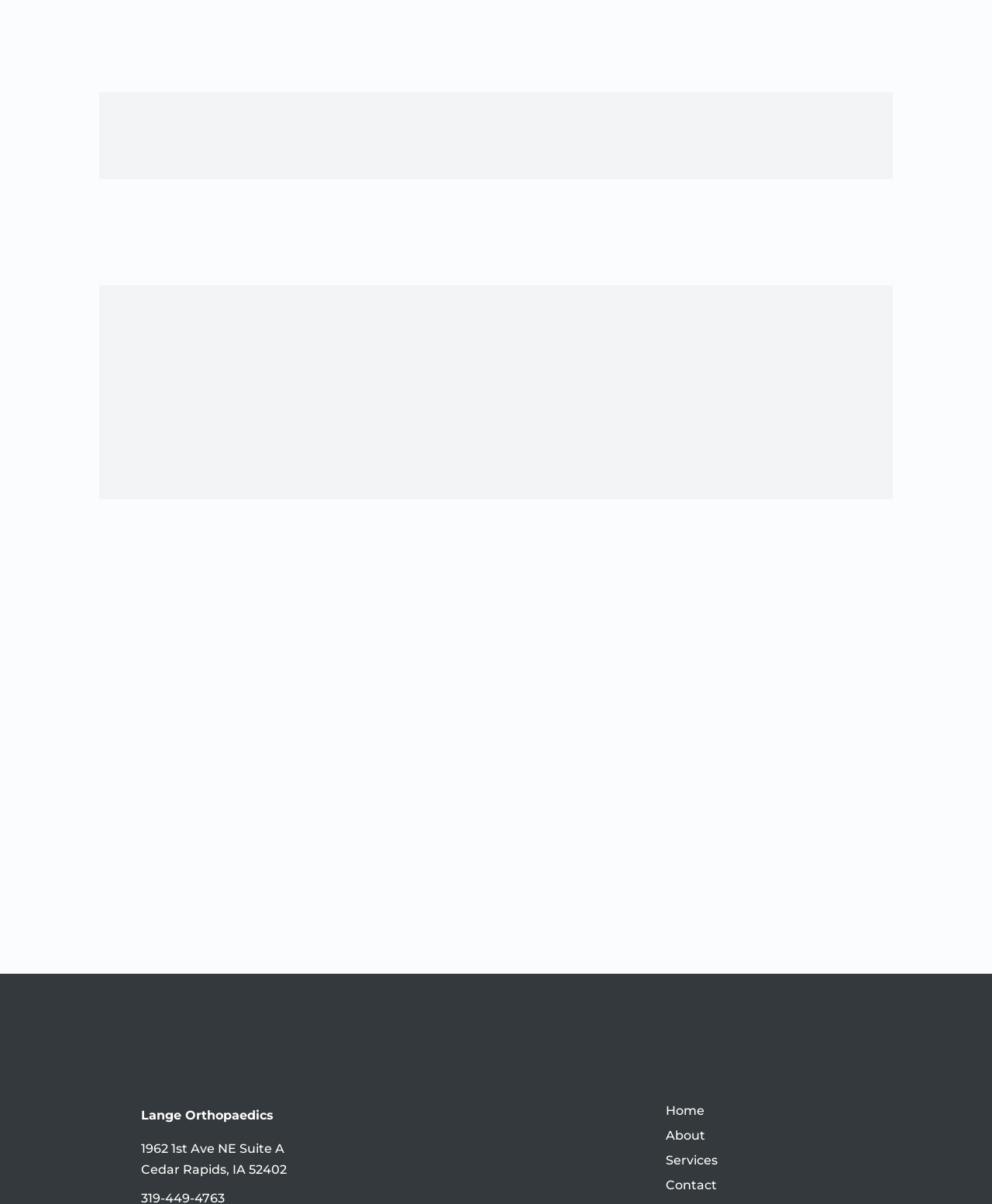Provide a one-word or one-phrase answer to the question:
What types of payments are accepted?

Credit card, cash, or check